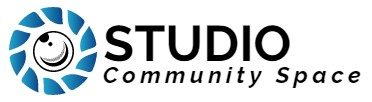What is the focus of the community space? From the image, respond with a single word or brief phrase.

Collaboration and engagement